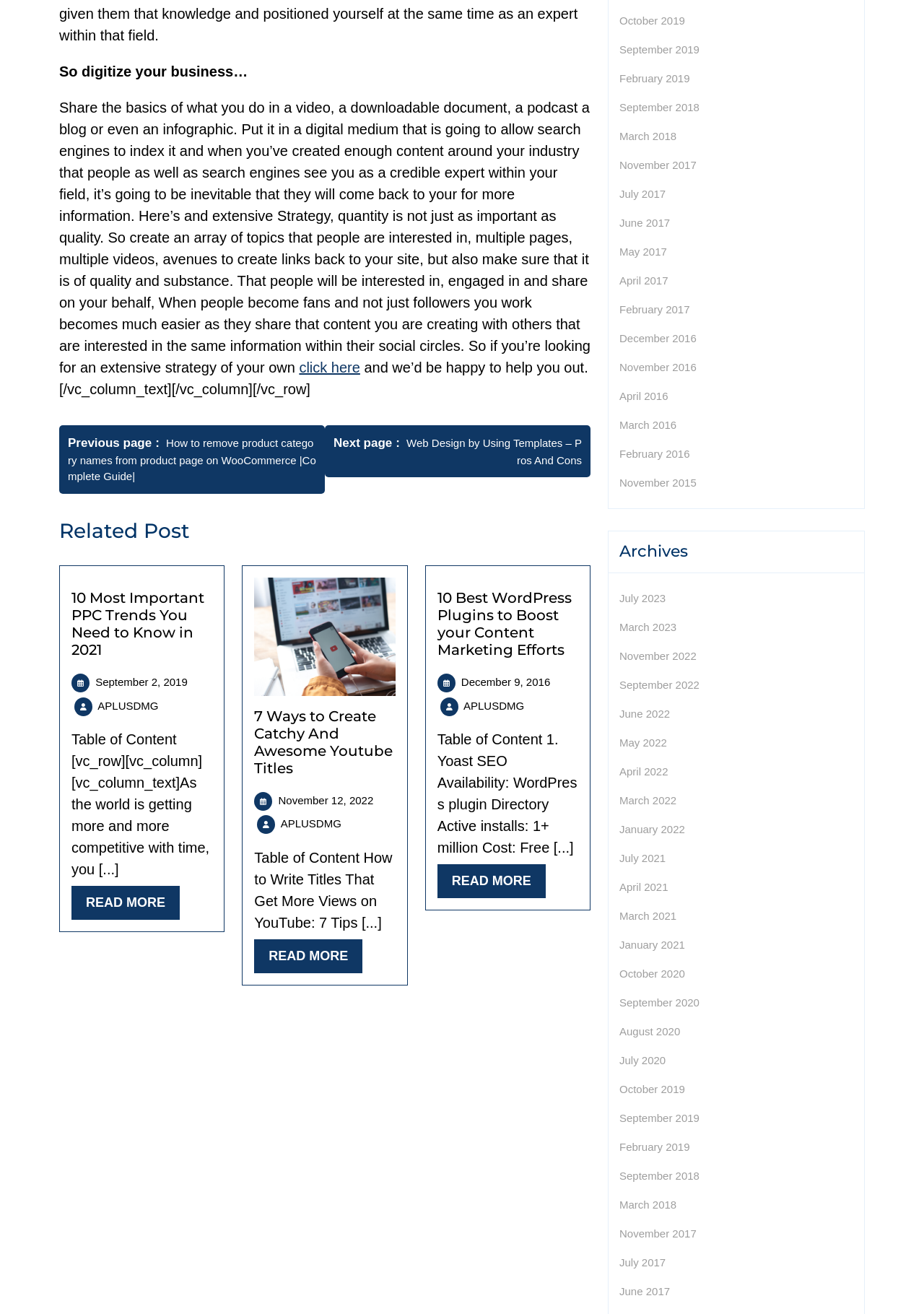What is the purpose of the 'click here' link?
Analyze the image and provide a thorough answer to the question.

The 'click here' link is mentioned in the context of creating an extensive strategy for digital business, and clicking on it likely leads to a page or resource that provides more information on this topic.